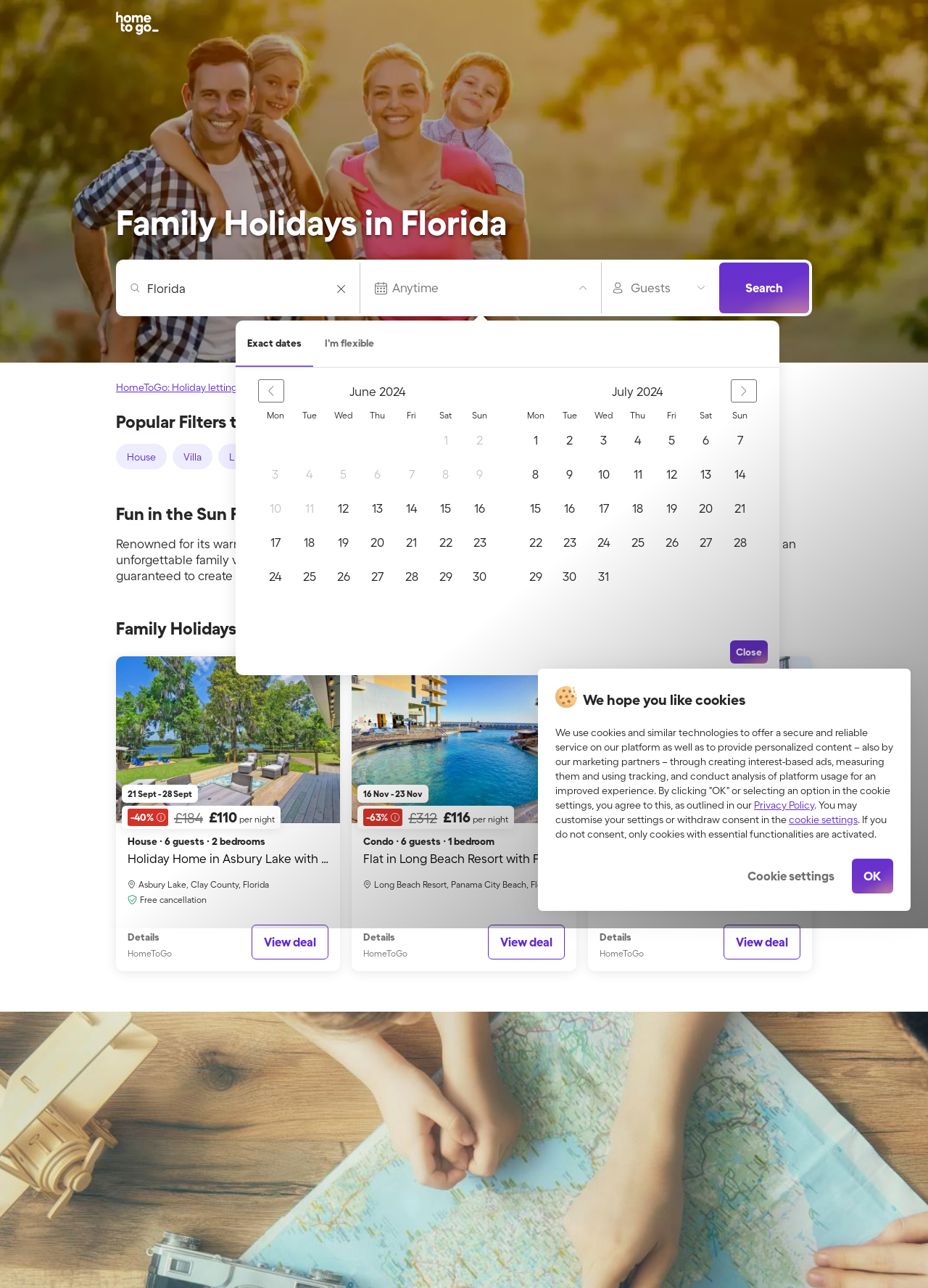What is the default region selected?
Examine the webpage screenshot and provide an in-depth answer to the question.

Based on the webpage, the default region selected is Florida, which is indicated by the text 'Florida' in the combobox with the label 'Enter city or region'.